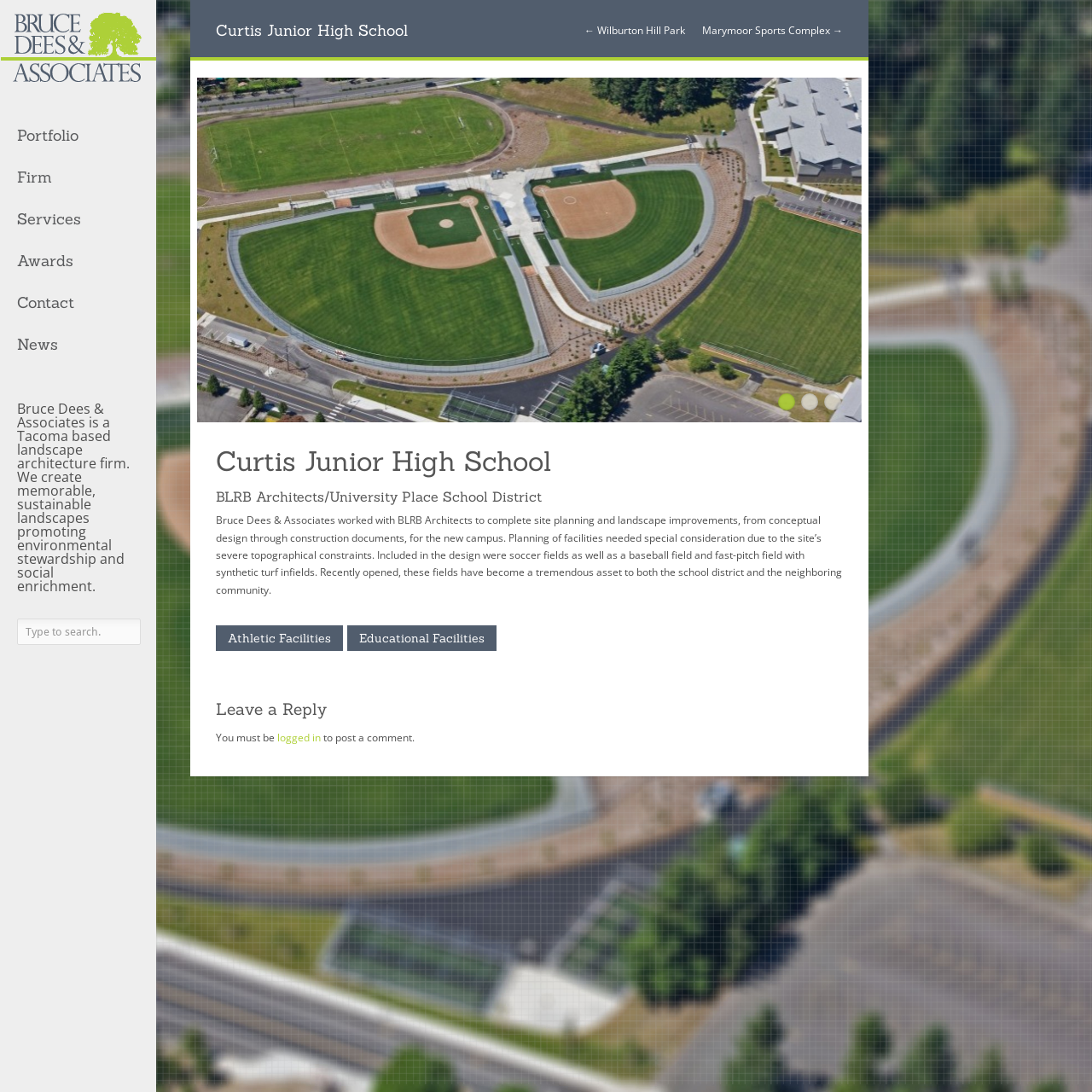Determine the bounding box coordinates of the UI element that matches the following description: "Athletic Facilities". The coordinates should be four float numbers between 0 and 1 in the format [left, top, right, bottom].

[0.198, 0.573, 0.314, 0.596]